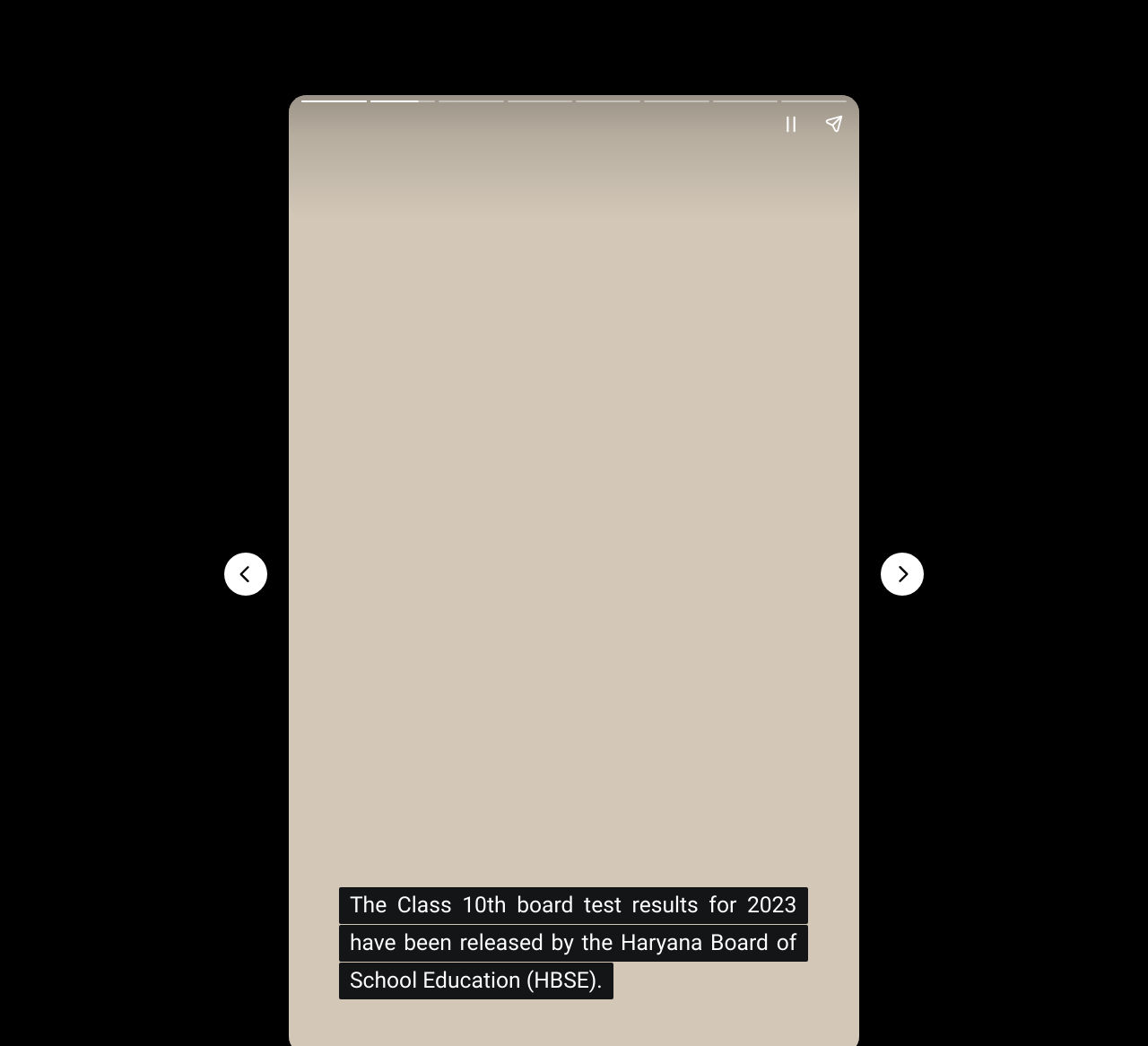Please provide a detailed answer to the question below by examining the image:
What type of content is available on the webpage?

The webpage appears to be announcing the release of the HBSE 10th board test results, providing information about the results and possibly a direct link to access them. This type of content is typically classified as news or an announcement.